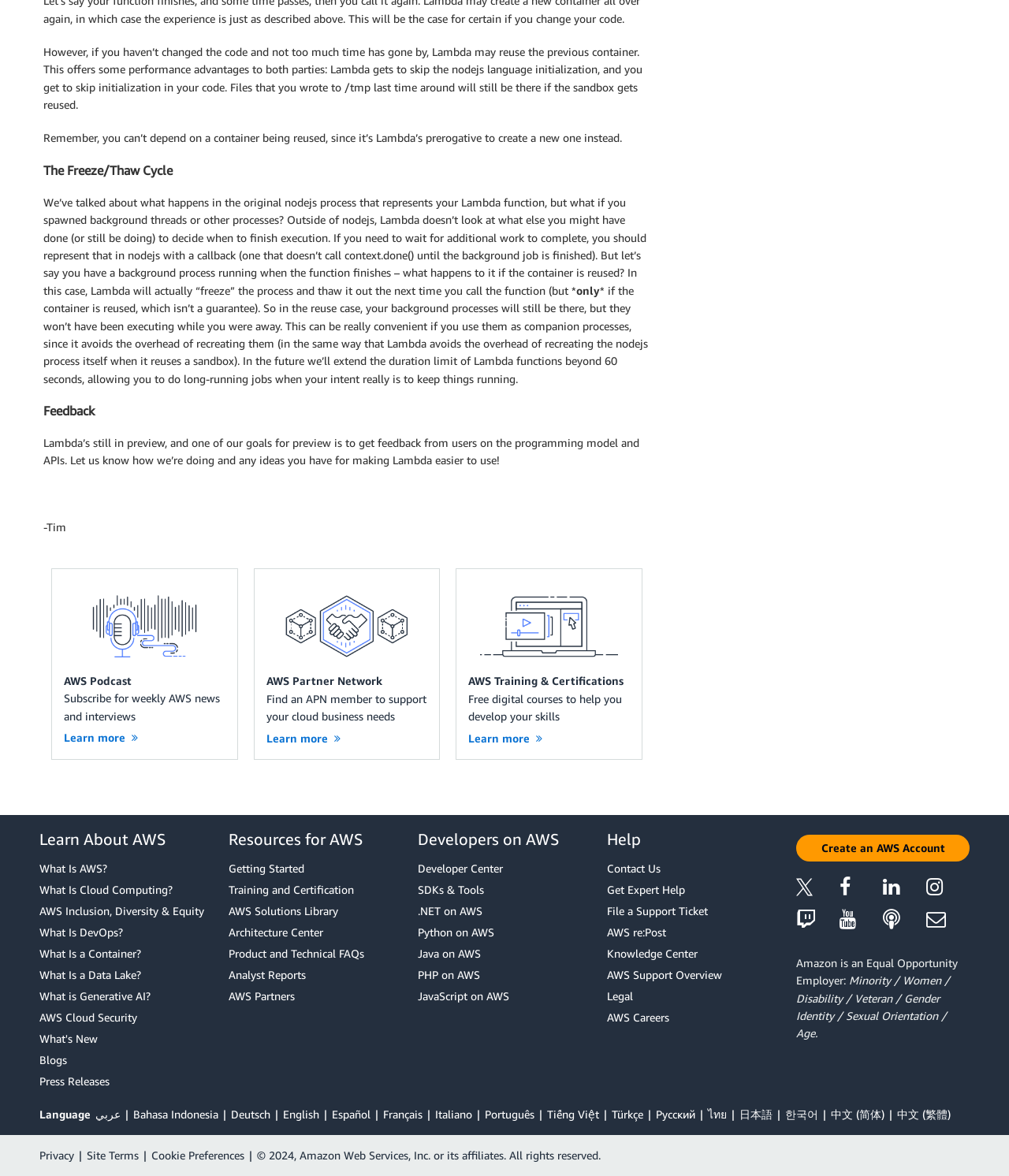Please locate the bounding box coordinates of the region I need to click to follow this instruction: "Learn about AWS".

[0.039, 0.706, 0.211, 0.721]